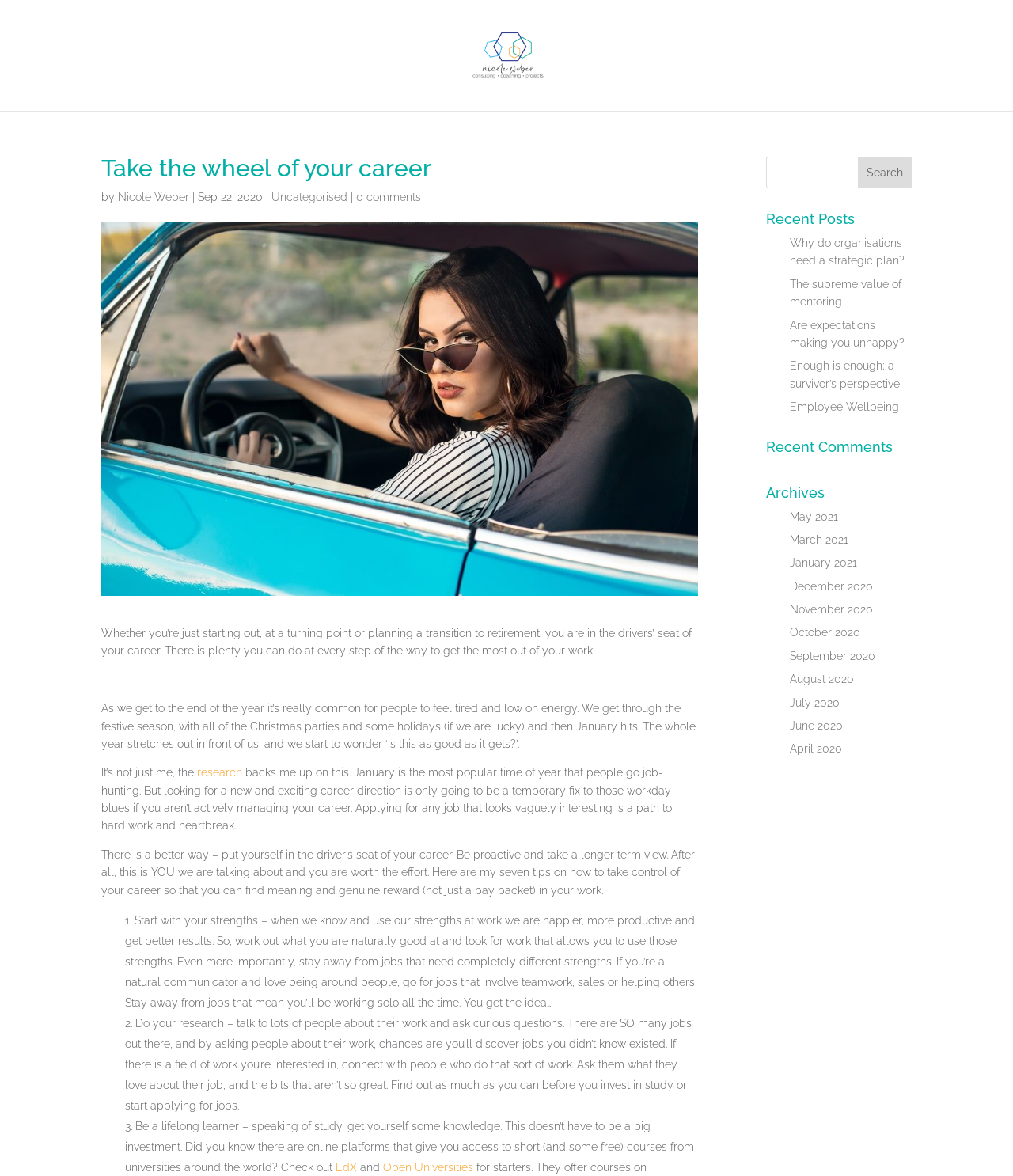What is the author's name?
Refer to the screenshot and deliver a thorough answer to the question presented.

The author's name can be found in the link 'Nicole Weber' which is located below the heading 'Take the wheel of your career'.